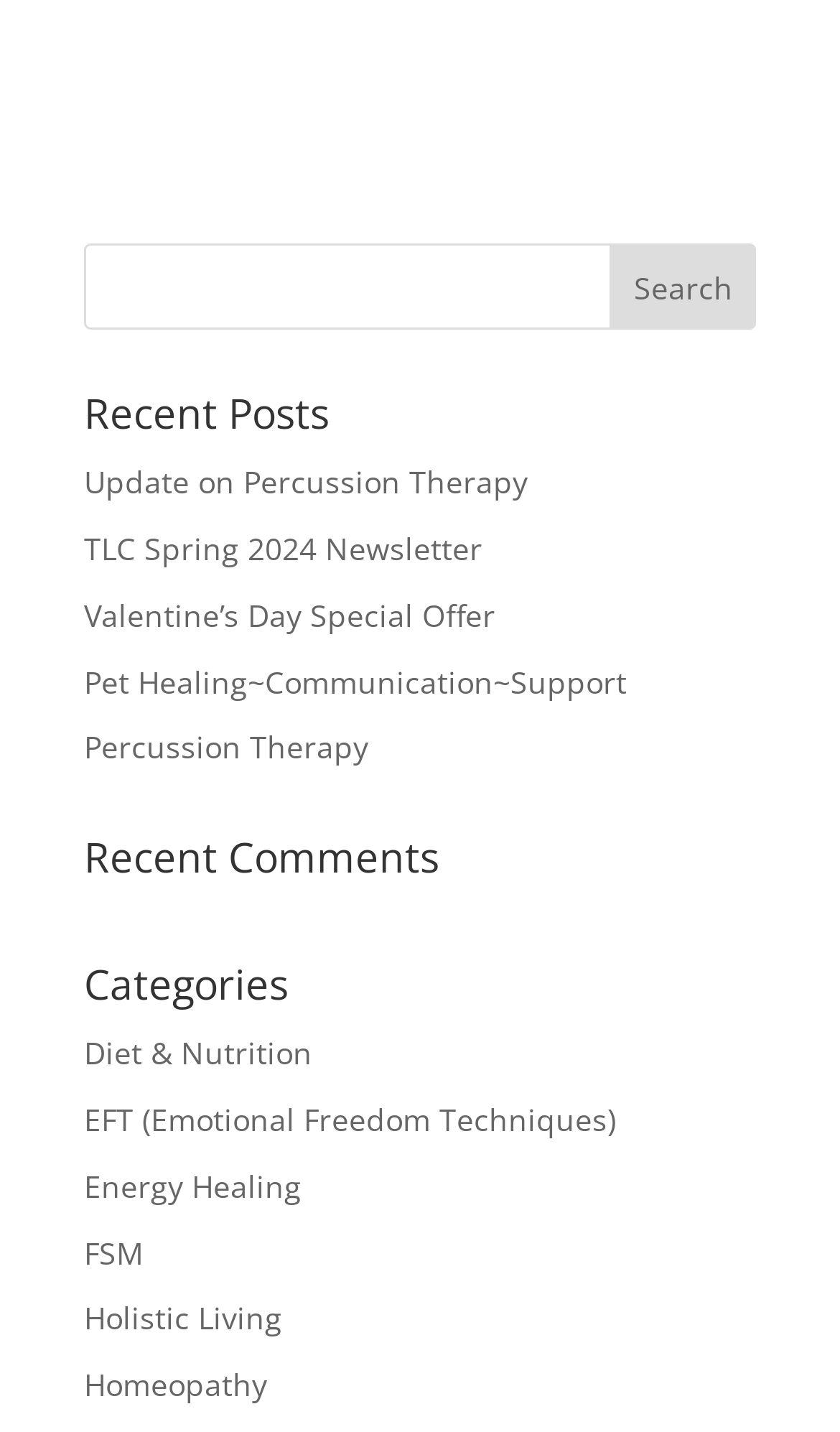What is the purpose of the textbox?
Answer the question with as much detail as possible.

The textbox is located next to a 'Search' button, indicating that it is used to input search queries. The presence of a search function suggests that the website contains a large amount of content that users may want to search through.